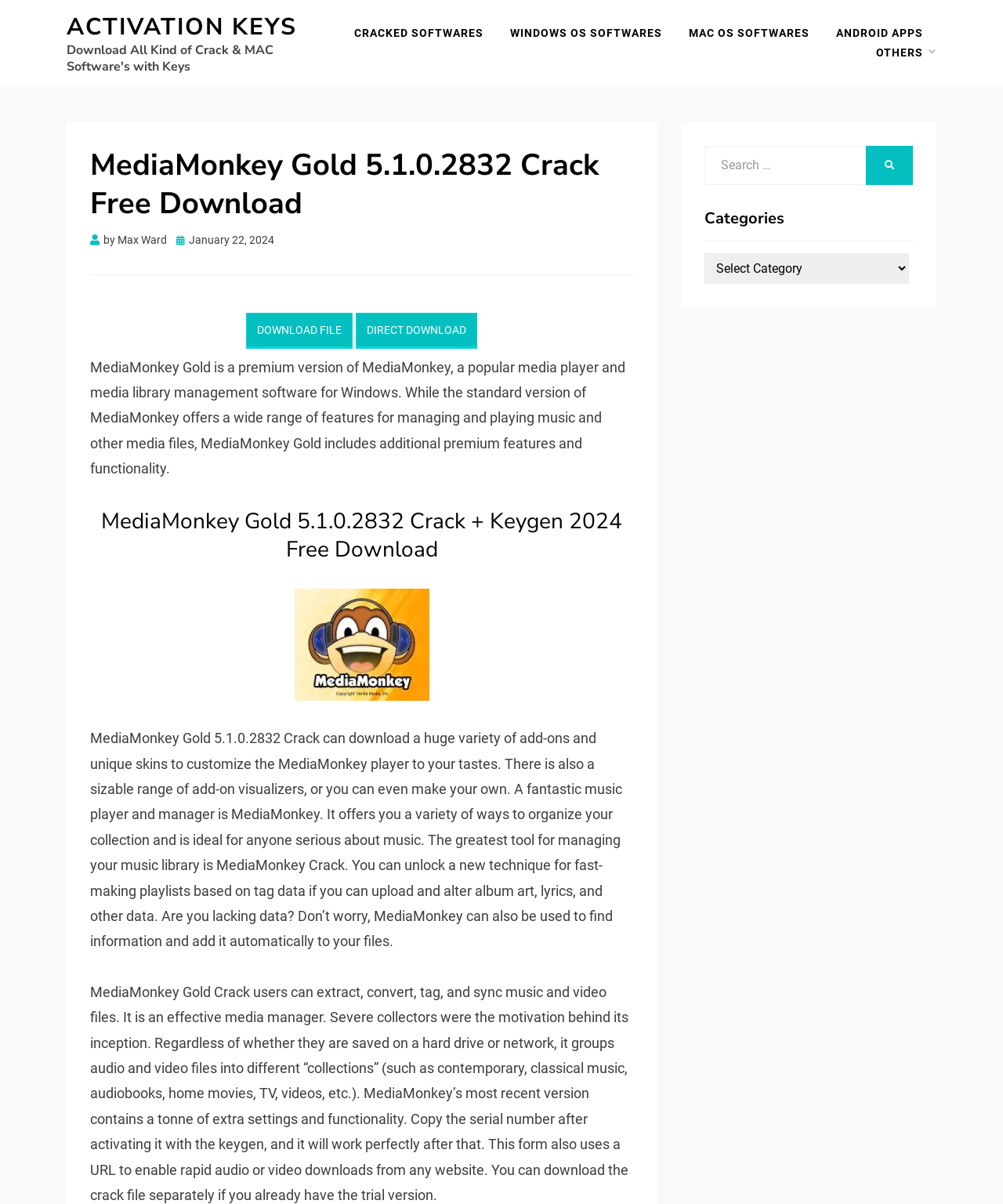Detail the various sections and features present on the webpage.

The webpage is about MediaMonkey Gold 5.1.0.2832 Crack + Keygen 2024 Free Download. At the top, there are five links: 'ACTIVATION KEYS', 'CRACKED SOFTWARES', 'WINDOWS OS SOFTWARES', 'MAC OS SOFTWARES', and 'ANDROID APPS', which are aligned horizontally and take up about half of the screen width.

Below these links, there is a header section with a heading 'MediaMonkey Gold 5.1.0.2832 Crack Free Download' and some metadata, including the author 'Max Ward' and the date 'January 22, 2024'.

Following the header section, there is a paragraph of text that describes MediaMonkey Gold as a premium version of MediaMonkey, a popular media player and media library management software for Windows. It highlights the additional premium features and functionality of MediaMonkey Gold.

Below this paragraph, there are two buttons: 'DOWNLOAD FILE' and 'DIRECT DOWNLOAD', which are aligned horizontally and take up about a quarter of the screen width.

Next, there is a heading 'MediaMonkey Gold 5.1.0.2832 Crack + Keygen 2024 Free Download' and an image 'MediaMonkey Gold Crack'. The image is positioned to the right of the heading.

Below the image, there are two blocks of text that describe the features and functionality of MediaMonkey Gold Crack. The first block explains that MediaMonkey Gold Crack can download add-ons and unique skins to customize the MediaMonkey player, and it offers various ways to organize music collections. The second block describes the media management capabilities of MediaMonkey Gold Crack, including extracting, converting, tagging, and syncing music and video files.

On the right side of the page, there is a complementary section with a search box and a categories dropdown menu. The search box has a button with a magnifying glass icon. The categories dropdown menu has a heading 'Categories' and a combobox with a popup menu.